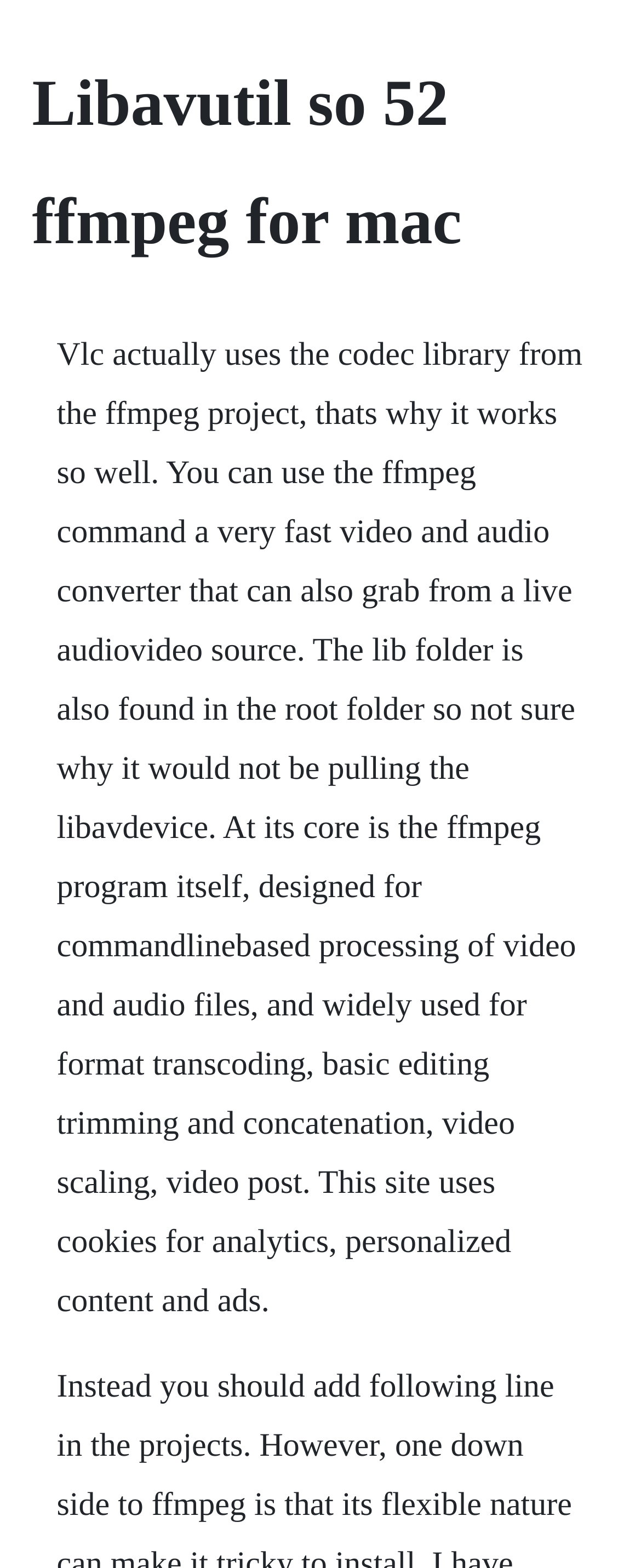Generate the text content of the main headline of the webpage.

Libavutil so 52 ffmpeg for mac